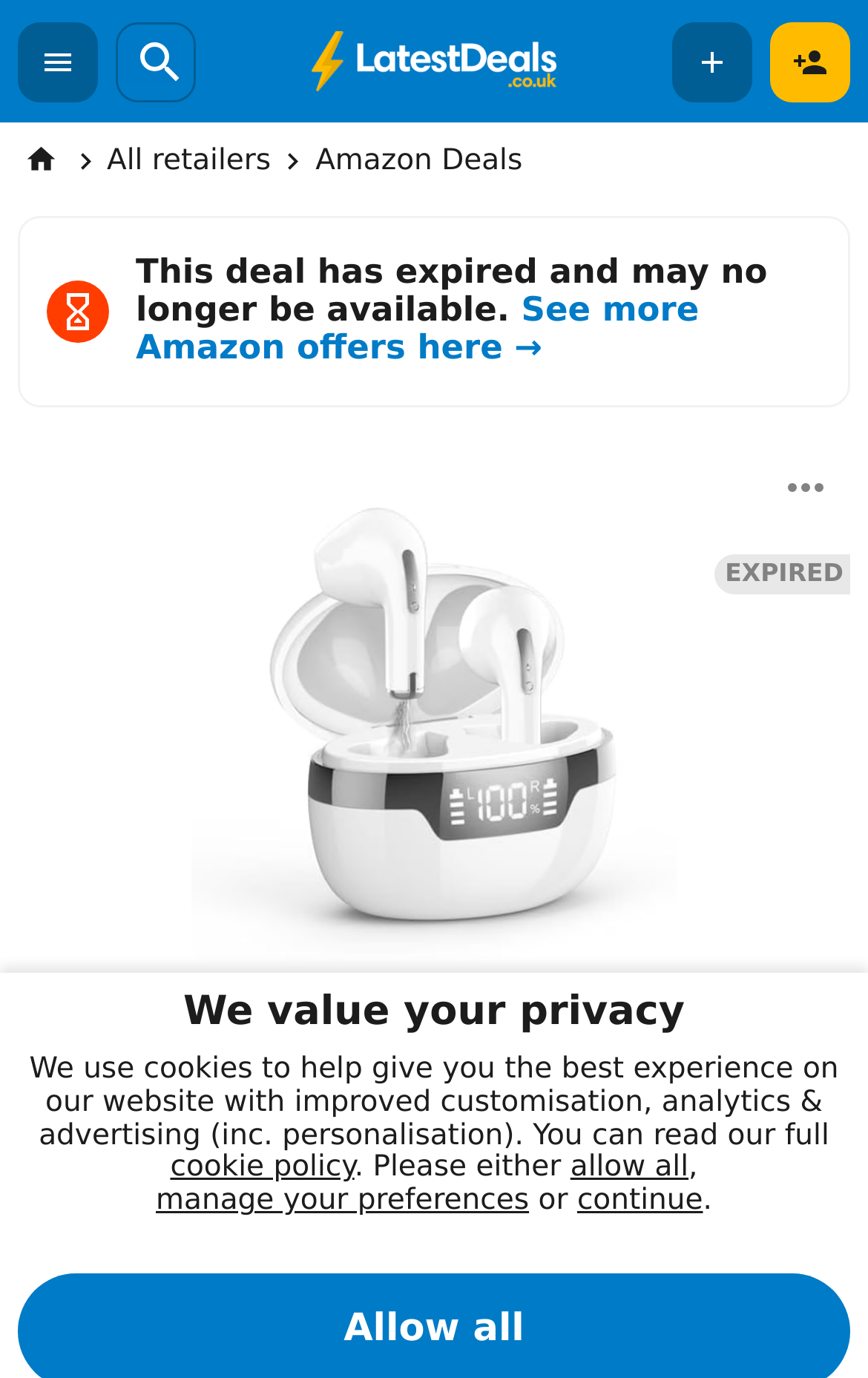Determine the main heading of the webpage and generate its text.

Wireless Earbuds, Mini Bluetooth 5.3 Headphones with Hi-Fi Stereo